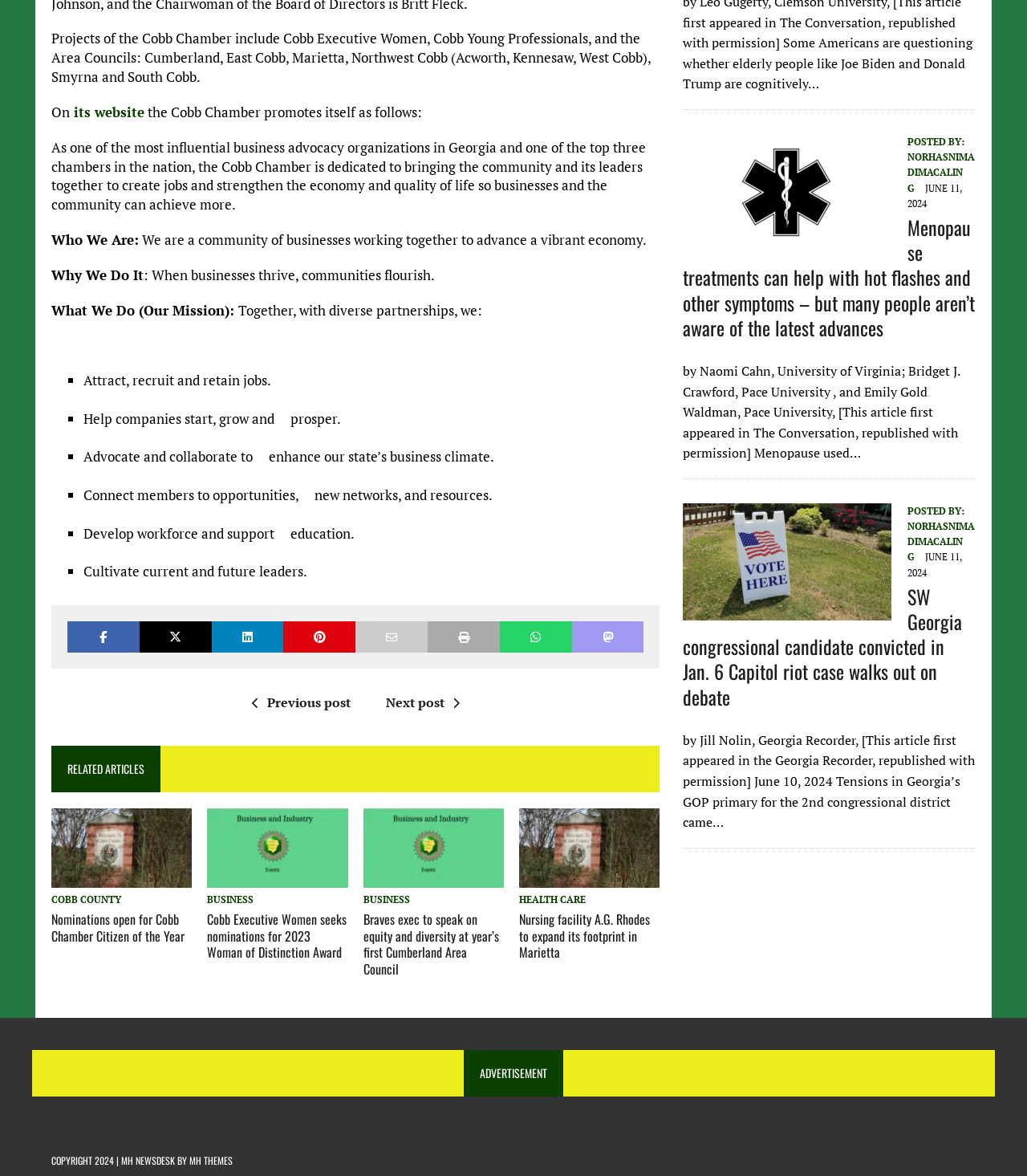Identify the bounding box coordinates of the area you need to click to perform the following instruction: "Explore the 'RELATED ARTICLES' section".

[0.05, 0.634, 0.642, 0.674]